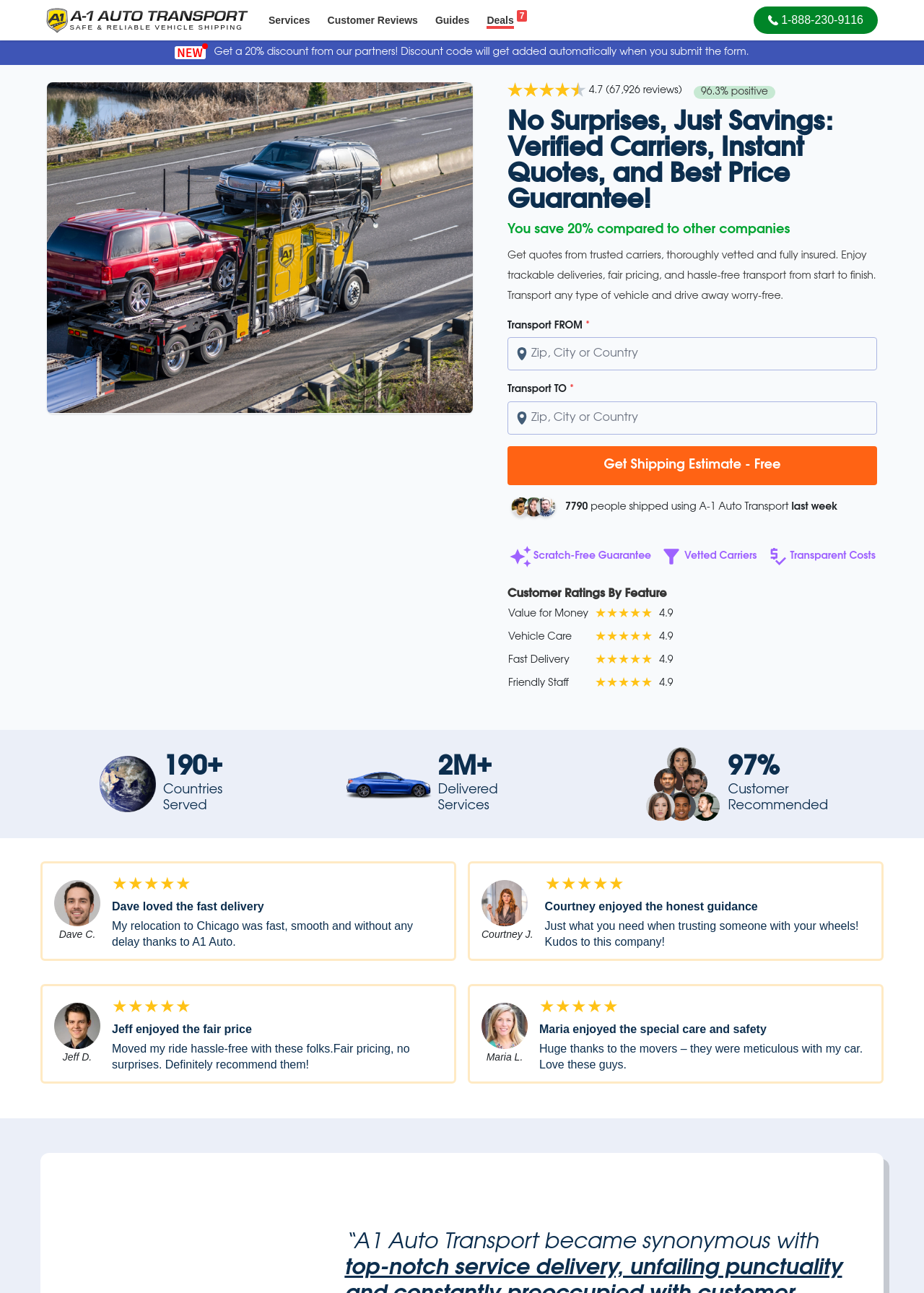Highlight the bounding box coordinates of the element that should be clicked to carry out the following instruction: "Click the 'Services' link". The coordinates must be given as four float numbers ranging from 0 to 1, i.e., [left, top, right, bottom].

[0.281, 0.003, 0.345, 0.028]